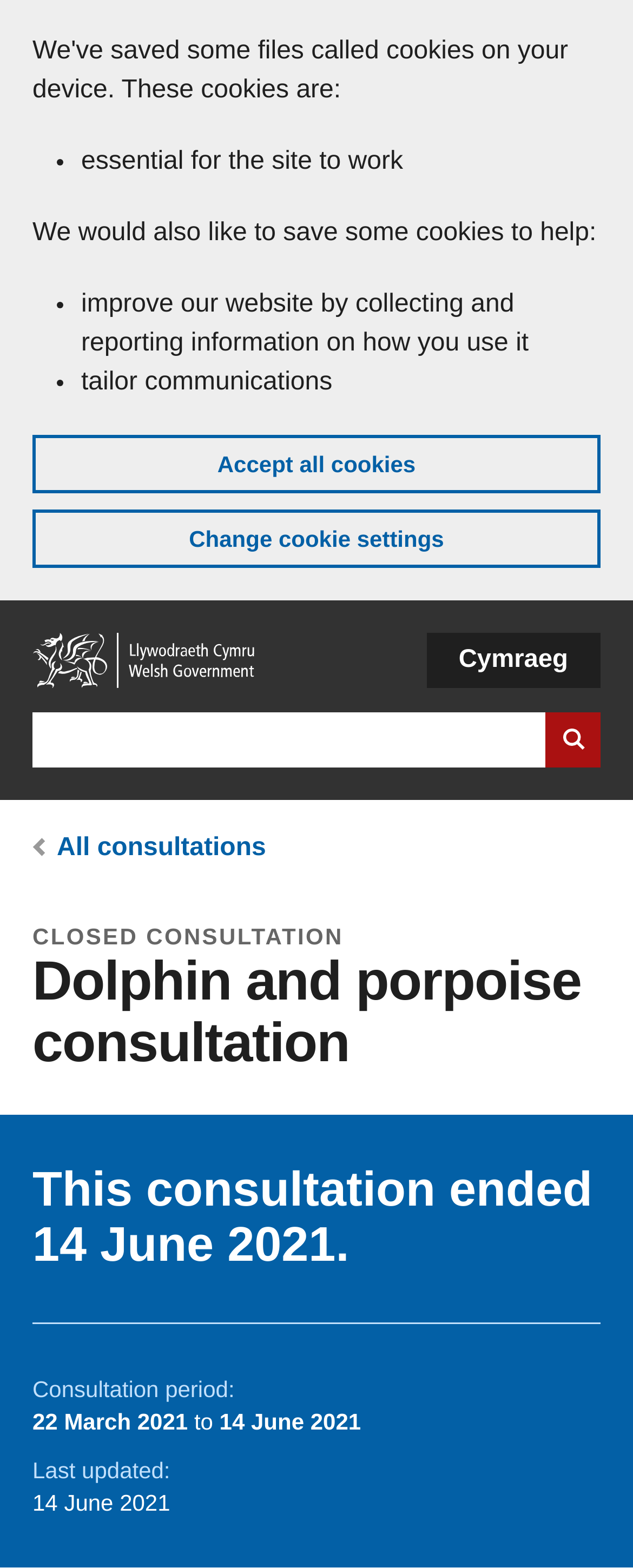Your task is to extract the text of the main heading from the webpage.

Dolphin and porpoise consultation